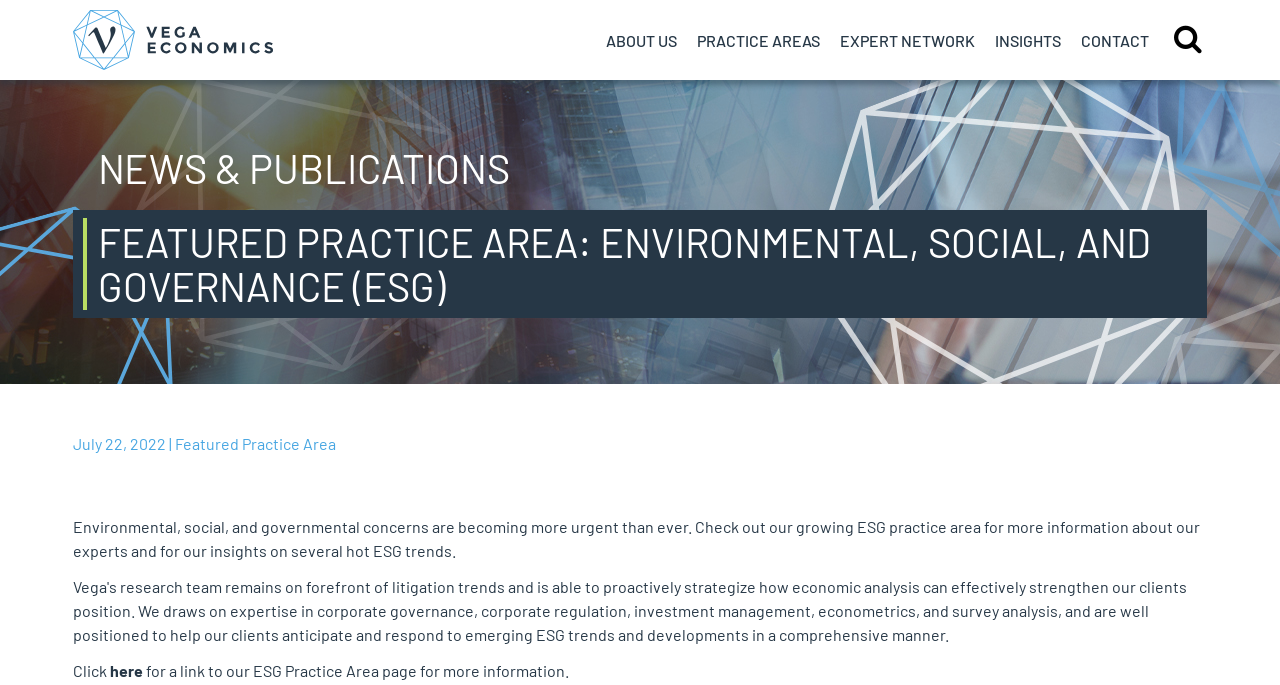Can you look at the image and give a comprehensive answer to the question:
What is the theme of the news and publications section?

The theme of the news and publications section is likely related to Environmental, Social, and Governance (ESG) concerns, given the context of the webpage and the featured practice area.